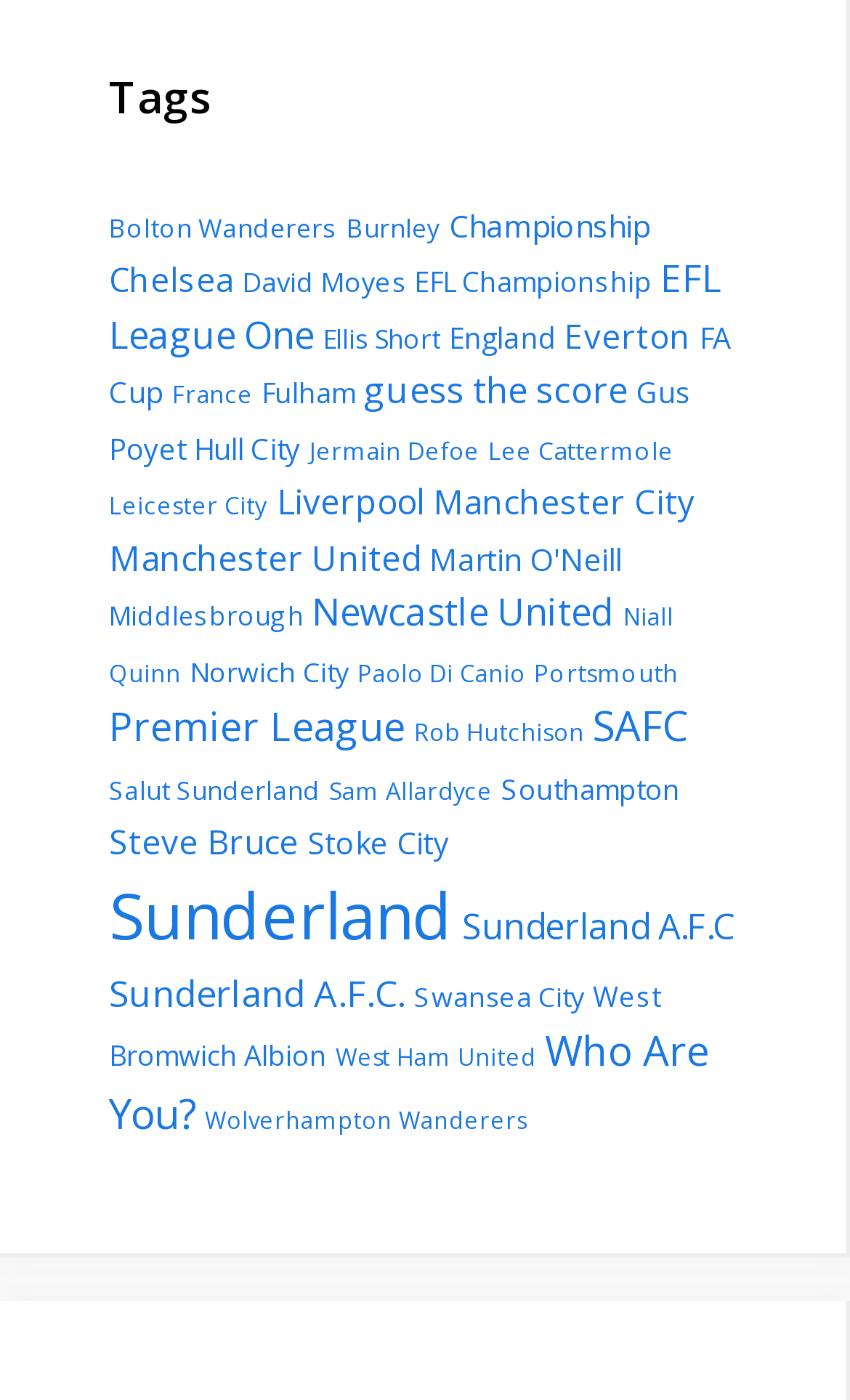Please locate the bounding box coordinates of the element that should be clicked to complete the given instruction: "Click on the link to view Sunderland A.F.C. articles".

[0.128, 0.691, 0.477, 0.727]